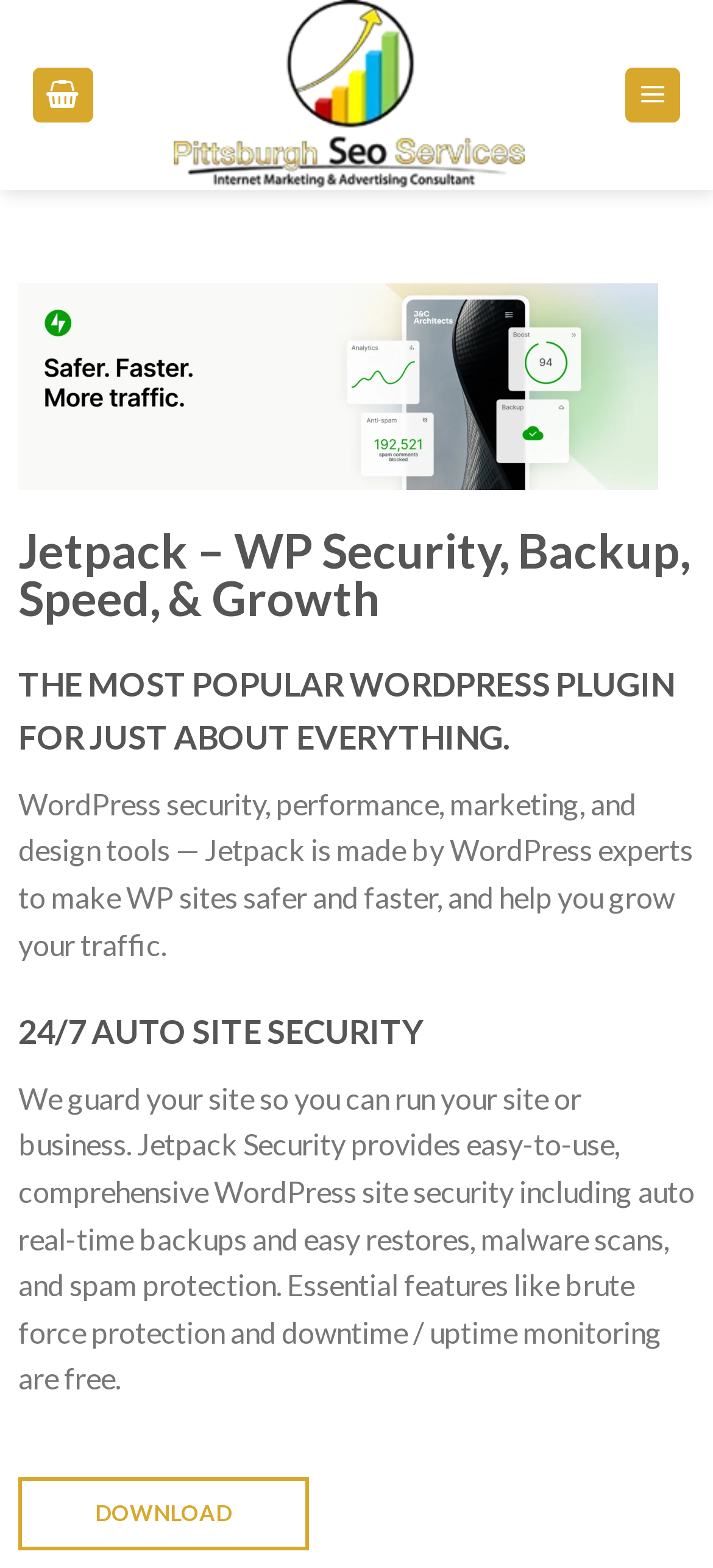What is the focus of Jetpack's security features?
Please provide a single word or phrase as your answer based on the screenshot.

Auto site security